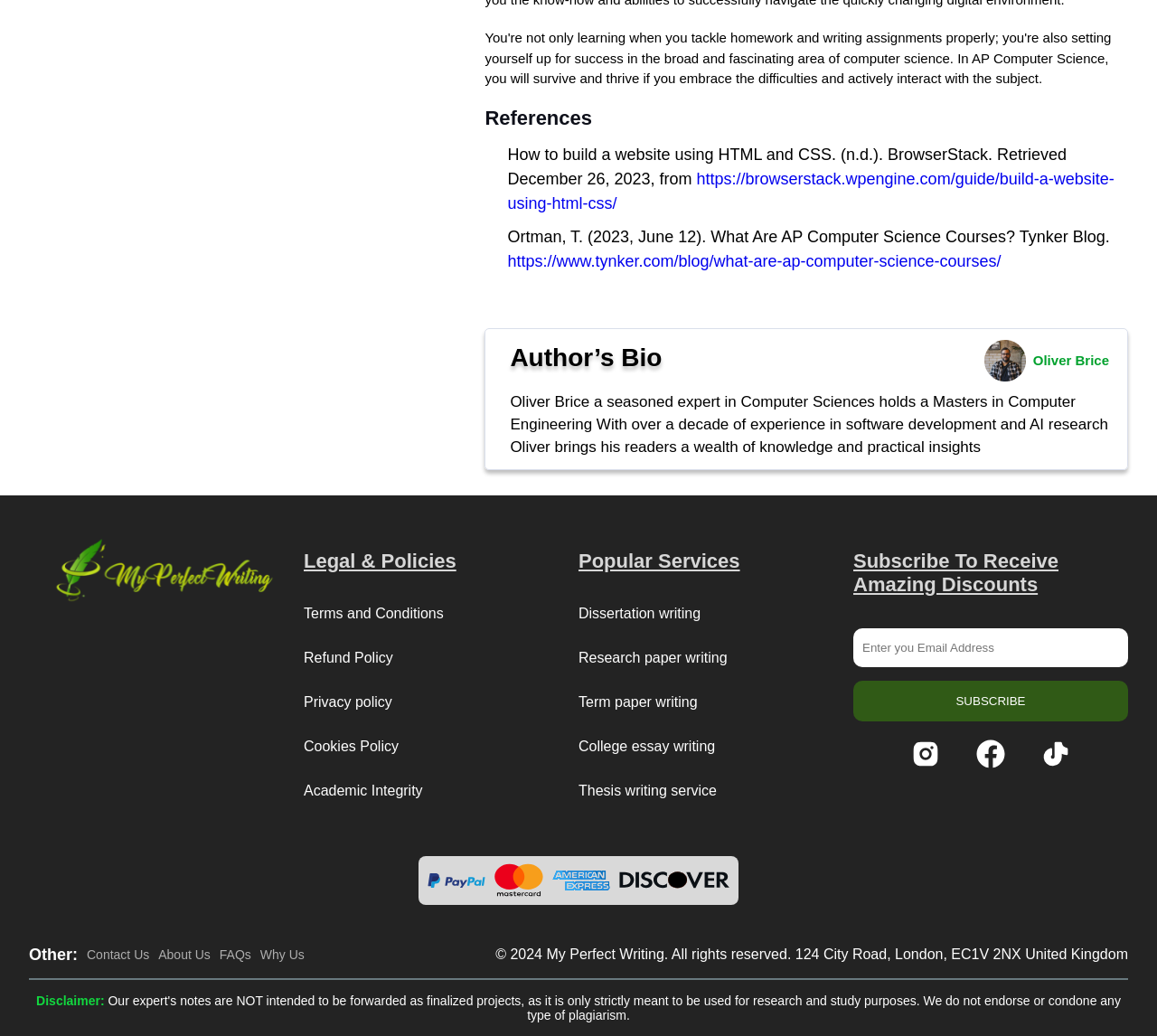From the given element description: "Why Us", find the bounding box for the UI element. Provide the coordinates as four float numbers between 0 and 1, in the order [left, top, right, bottom].

[0.225, 0.915, 0.263, 0.929]